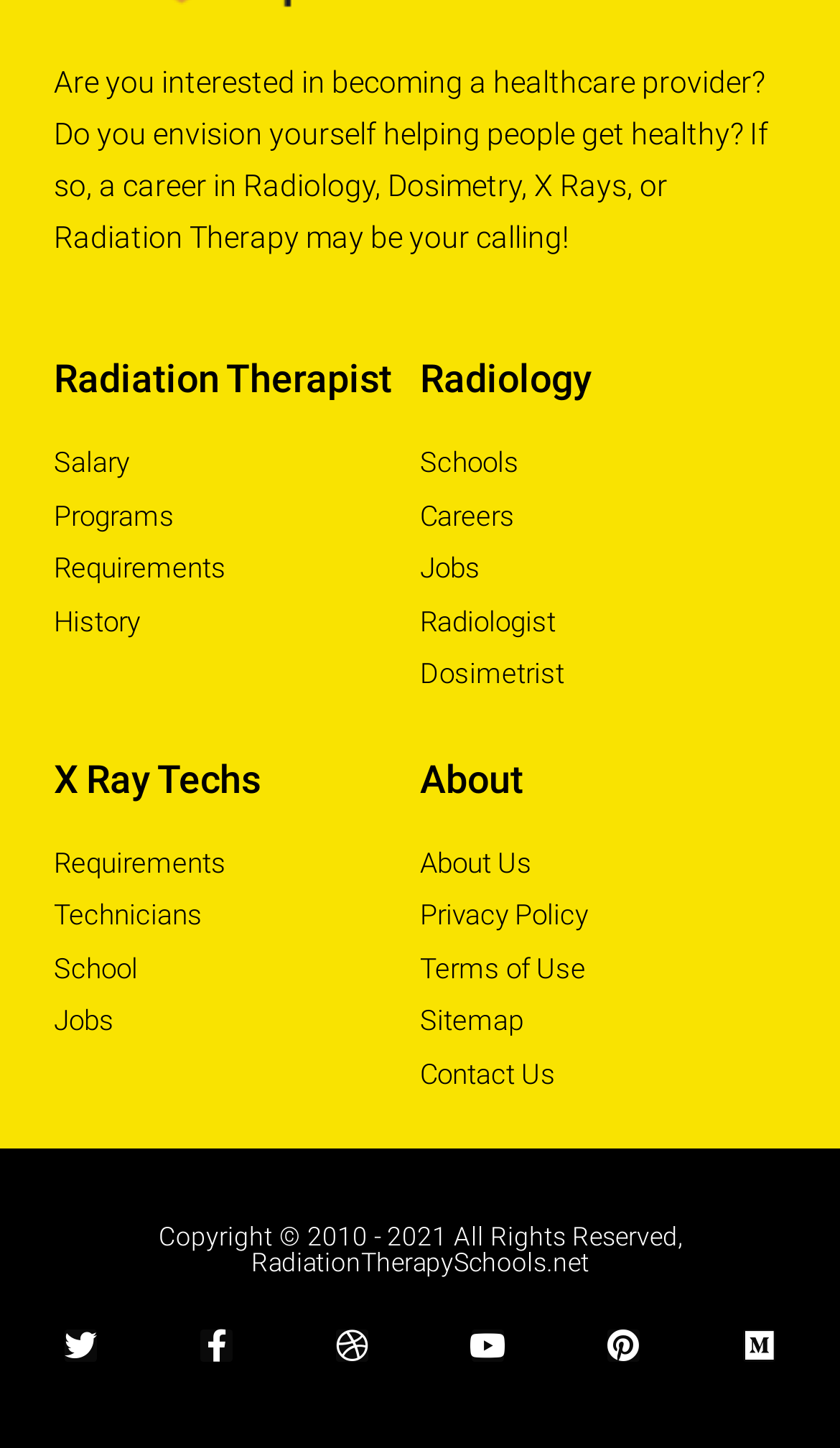Show me the bounding box coordinates of the clickable region to achieve the task as per the instruction: "Discover the requirements to become an X Ray Tech".

[0.064, 0.581, 0.5, 0.61]